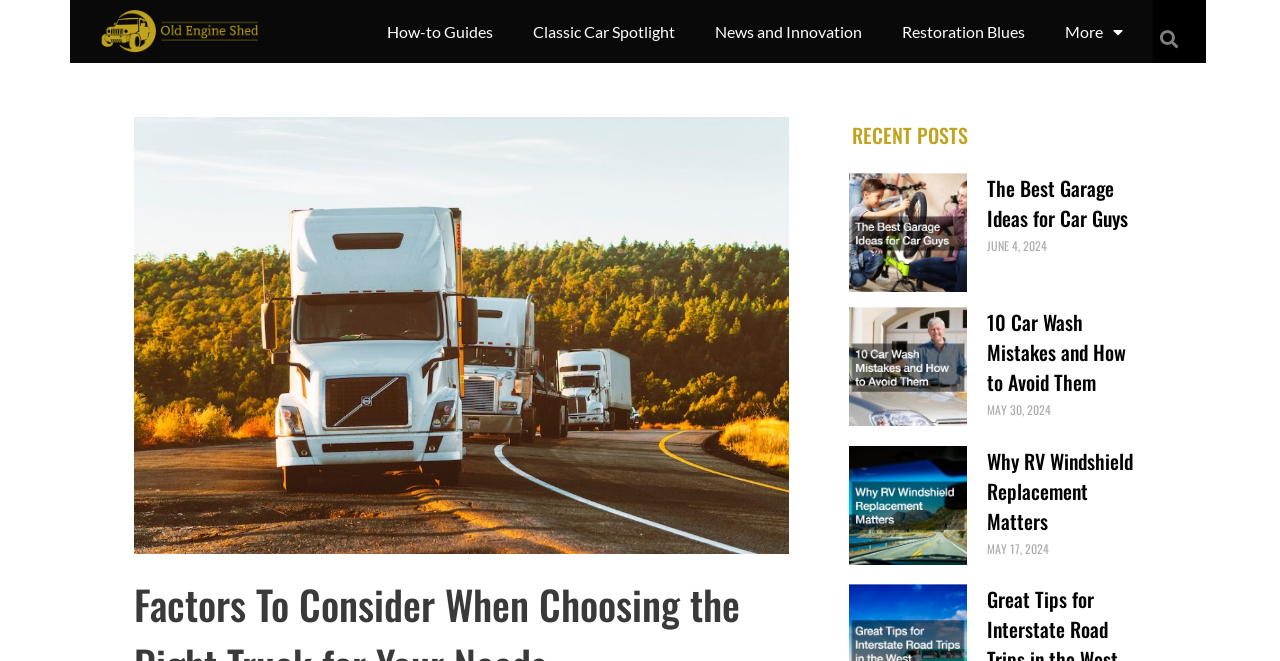Pinpoint the bounding box coordinates of the element to be clicked to execute the instruction: "Click the logo".

[0.059, 0.008, 0.223, 0.088]